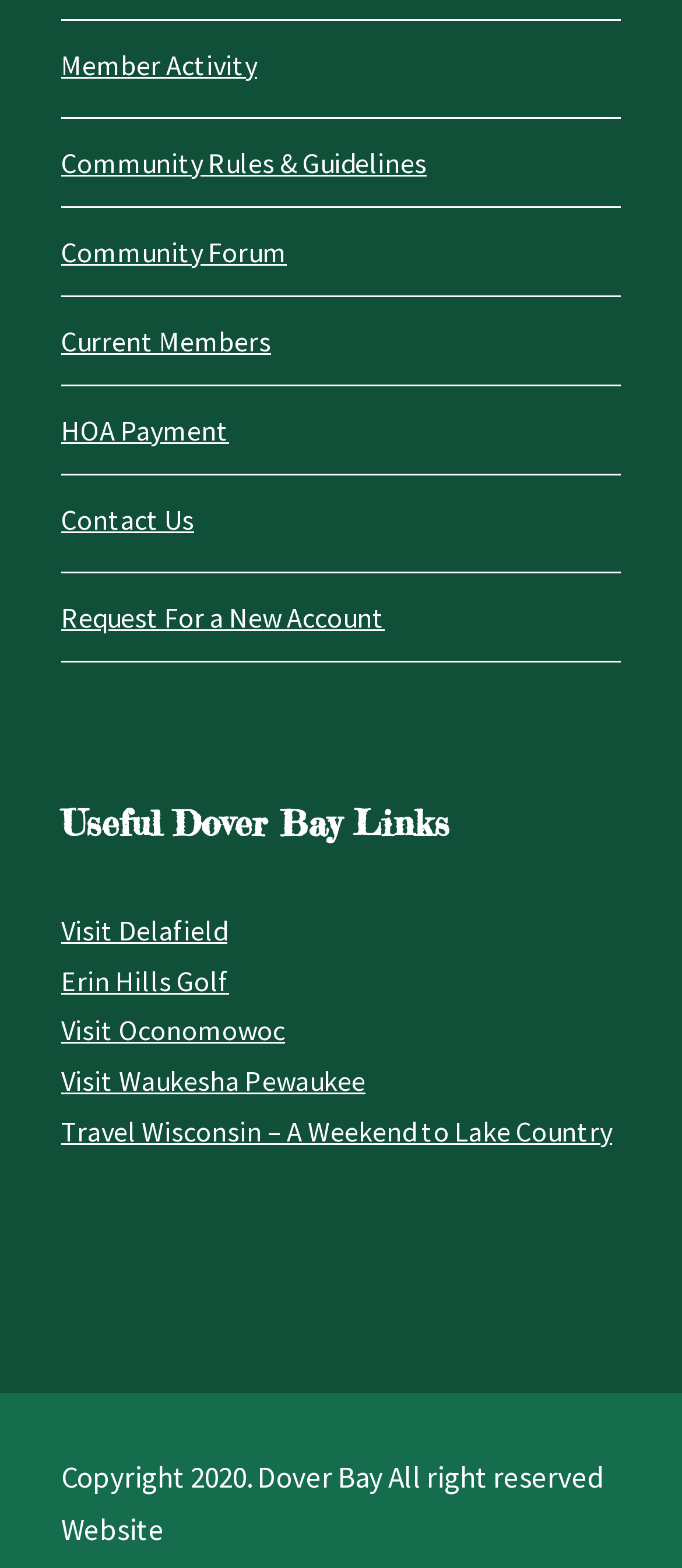Show me the bounding box coordinates of the clickable region to achieve the task as per the instruction: "Make an HOA payment".

[0.09, 0.263, 0.336, 0.285]